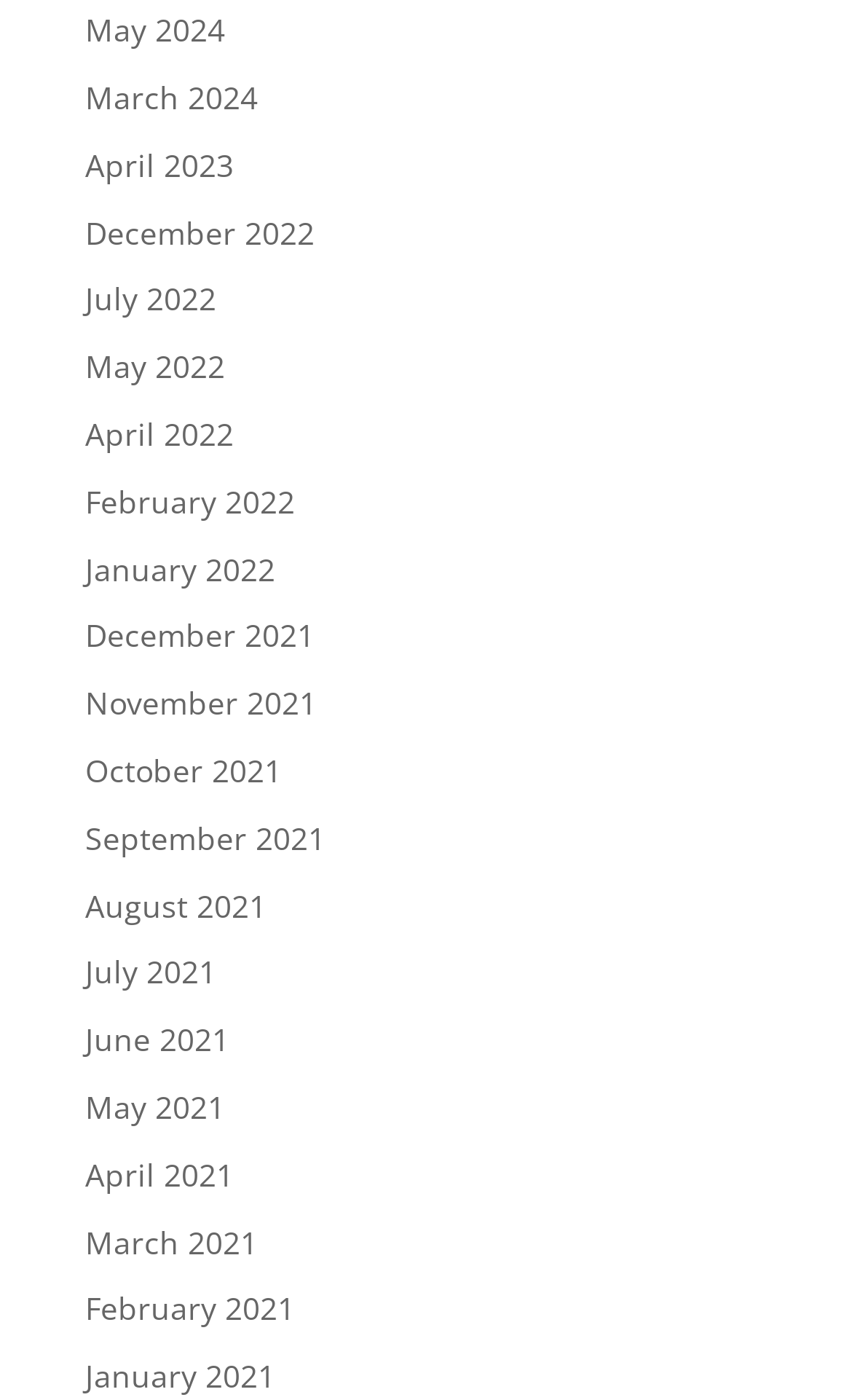Find the bounding box coordinates of the clickable area that will achieve the following instruction: "read Africa CEO Voices".

None